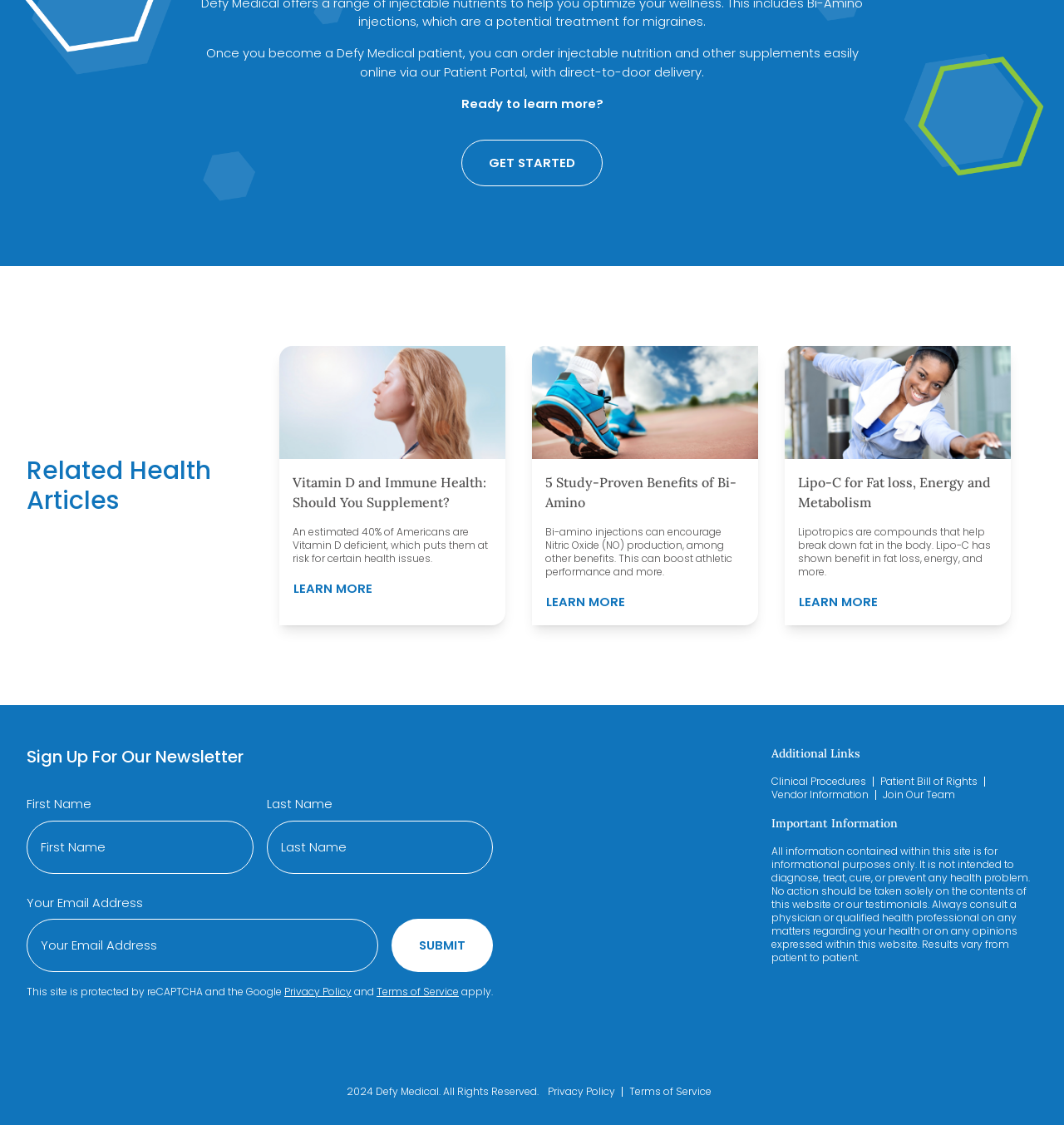Please give the bounding box coordinates of the area that should be clicked to fulfill the following instruction: "Submit the form". The coordinates should be in the format of four float numbers from 0 to 1, i.e., [left, top, right, bottom].

[0.368, 0.817, 0.463, 0.864]